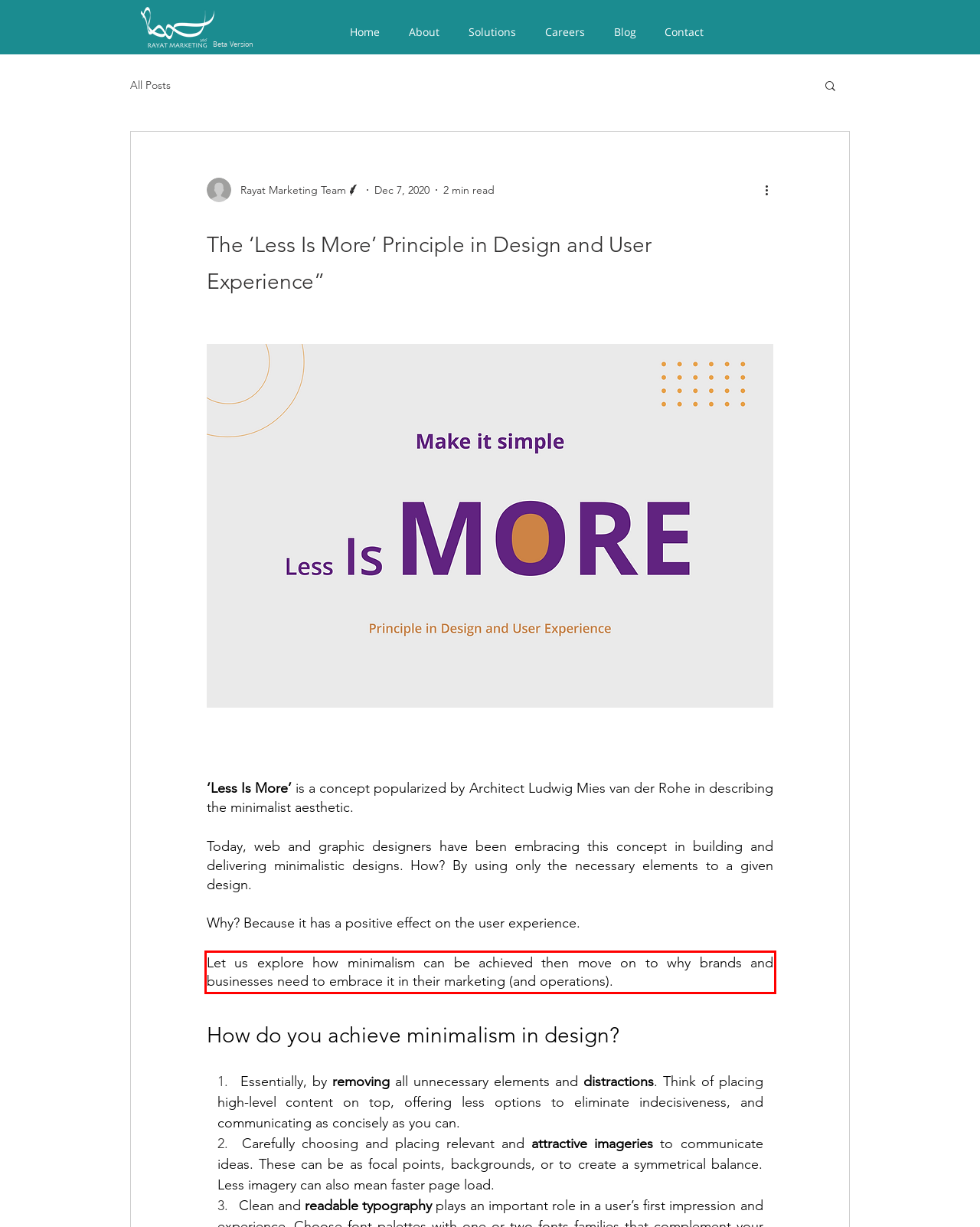You have a screenshot of a webpage with a red bounding box. Identify and extract the text content located inside the red bounding box.

Let us explore how minimalism can be achieved then move on to why brands and businesses need to embrace it in their marketing (and operations).